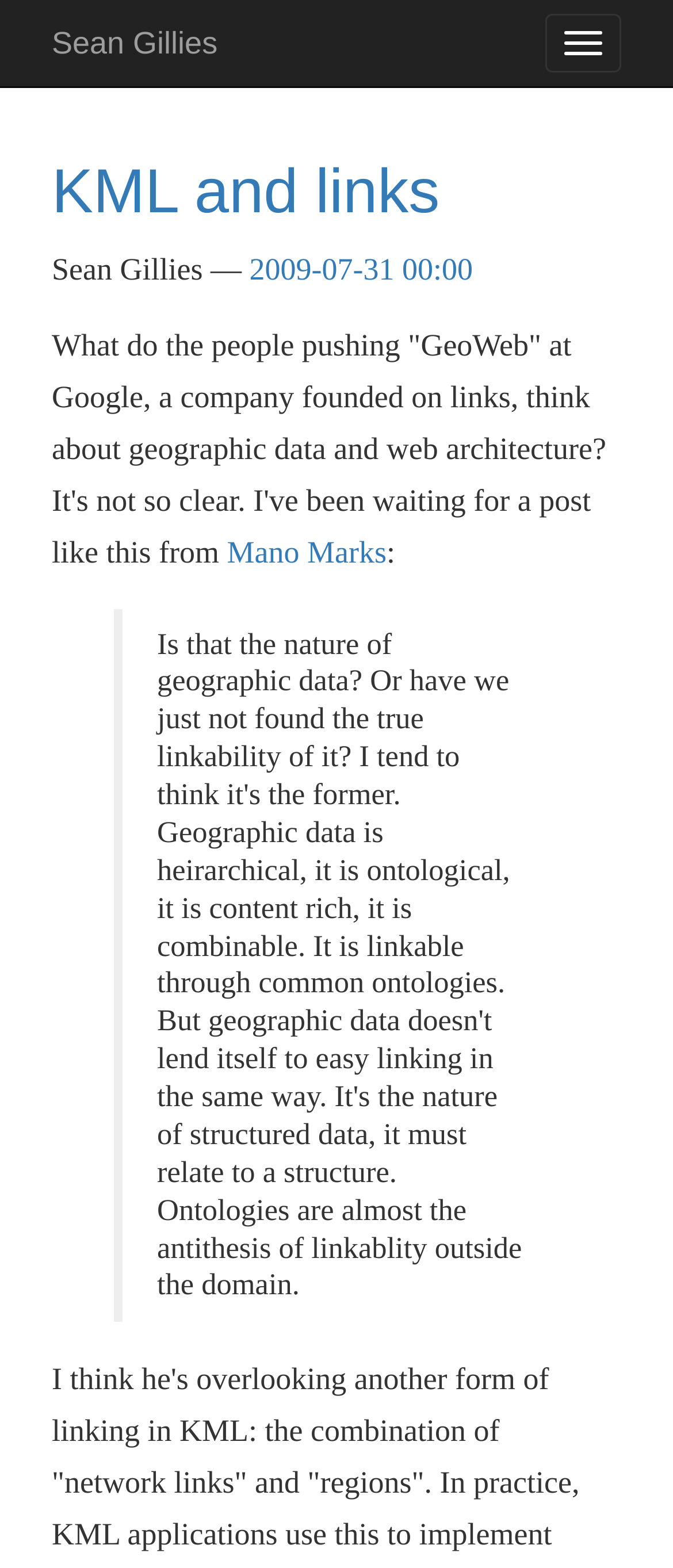Construct a comprehensive caption that outlines the webpage's structure and content.

The webpage appears to be a blog post titled "KML and links" by Sean Gillies. At the top left corner, there is a link to the author's name, Sean Gillies, which is also a header. Below the author's name, there is a timestamp indicating the post was published on July 31, 2009. 

To the right of the author's name, there is a button labeled "Toggle navigation" which is not currently expanded. 

The main content of the post starts with a paragraph of text that discusses the GeoWeb and Google's approach to geographic data and web architecture. The text mentions Mano Marks, who is linked to another webpage. 

Below the introductory paragraph, there is a blockquote that takes up a significant portion of the page, spanning from the left to the right side. The blockquote likely contains a quote or a highlighted section of text related to the topic of the post.